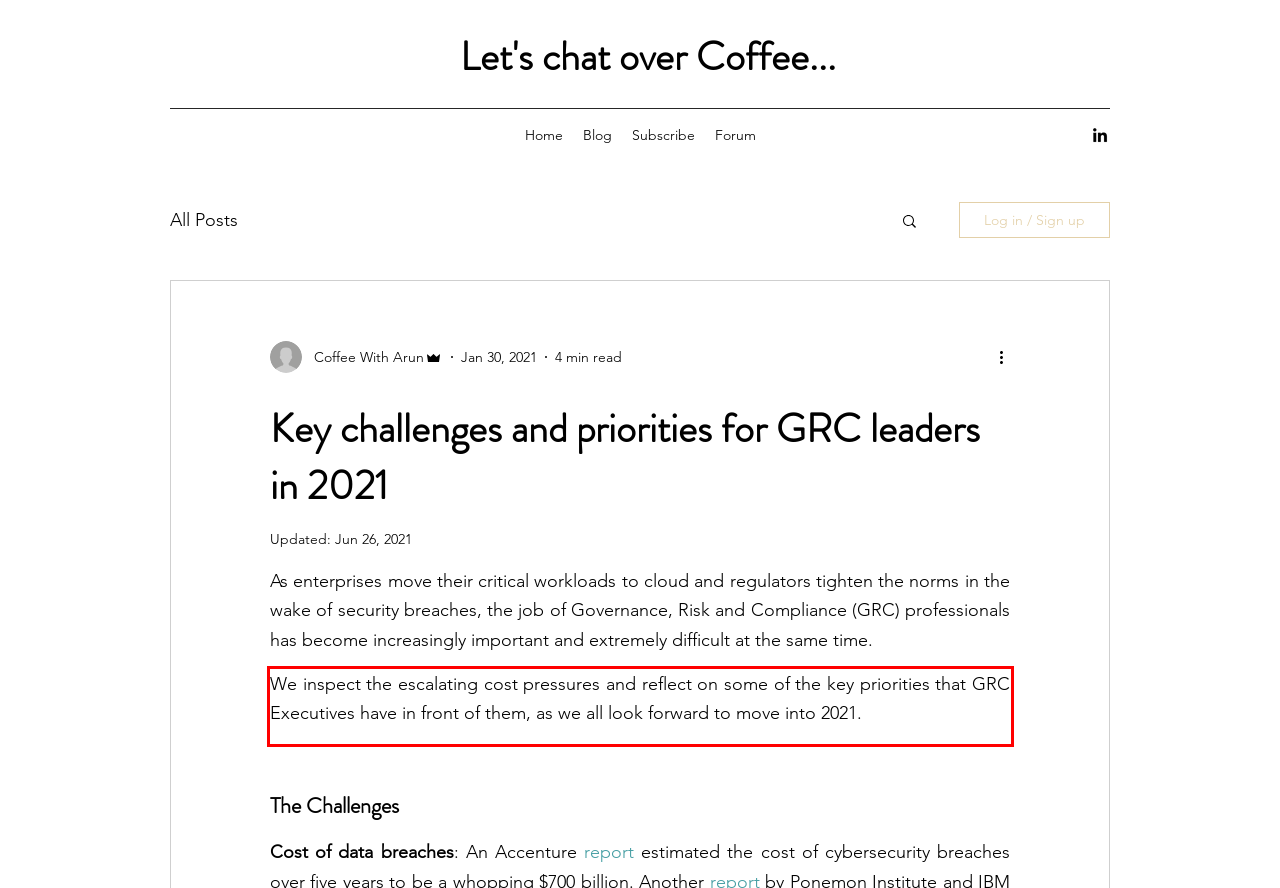Given a webpage screenshot with a red bounding box, perform OCR to read and deliver the text enclosed by the red bounding box.

We inspect the escalating cost pressures and reflect on some of the key priorities that GRC Executives have in front of them, as we all look forward to move into 2021.